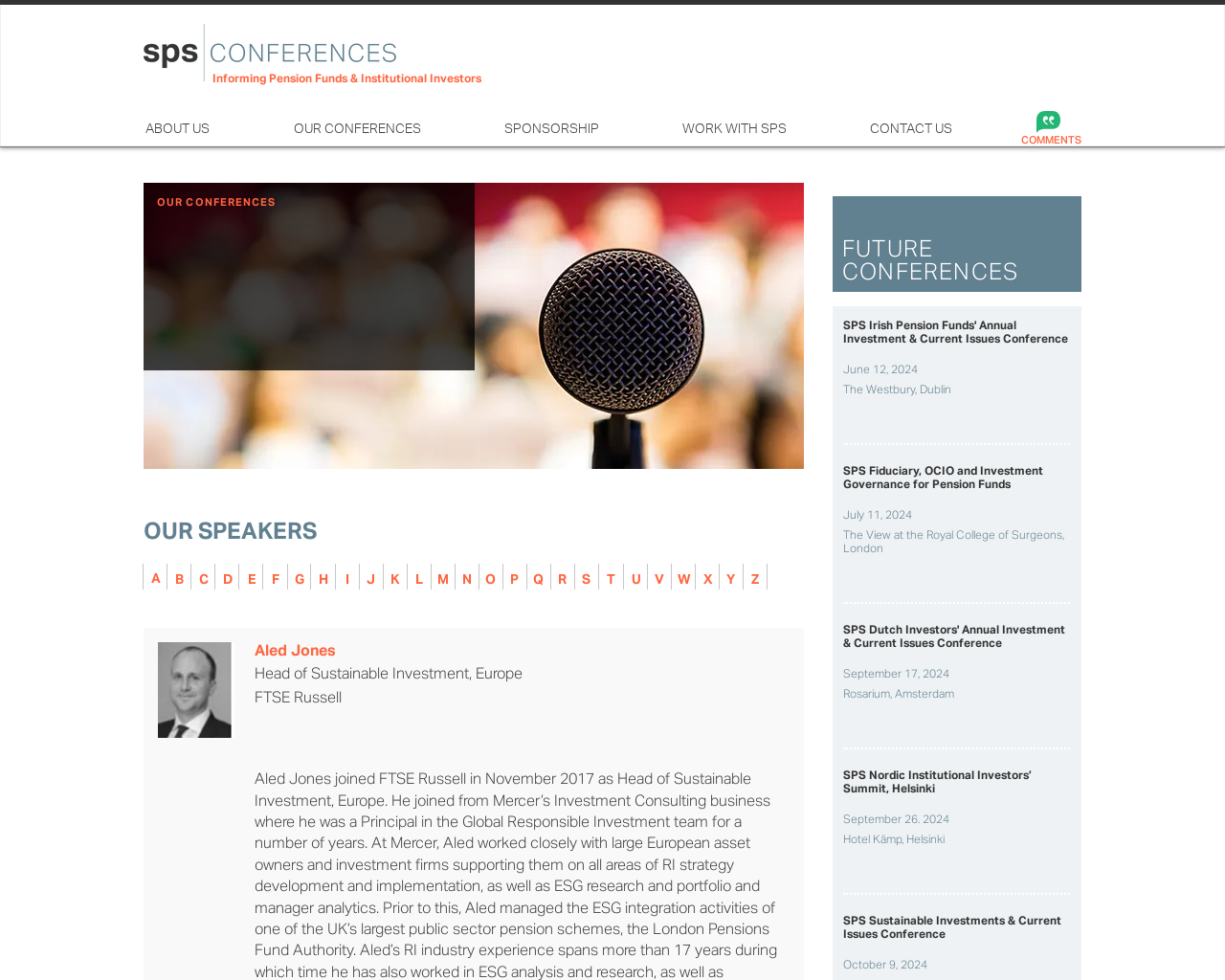Kindly determine the bounding box coordinates of the area that needs to be clicked to fulfill this instruction: "Read the 'COMMENTS' section".

[0.834, 0.137, 0.883, 0.148]